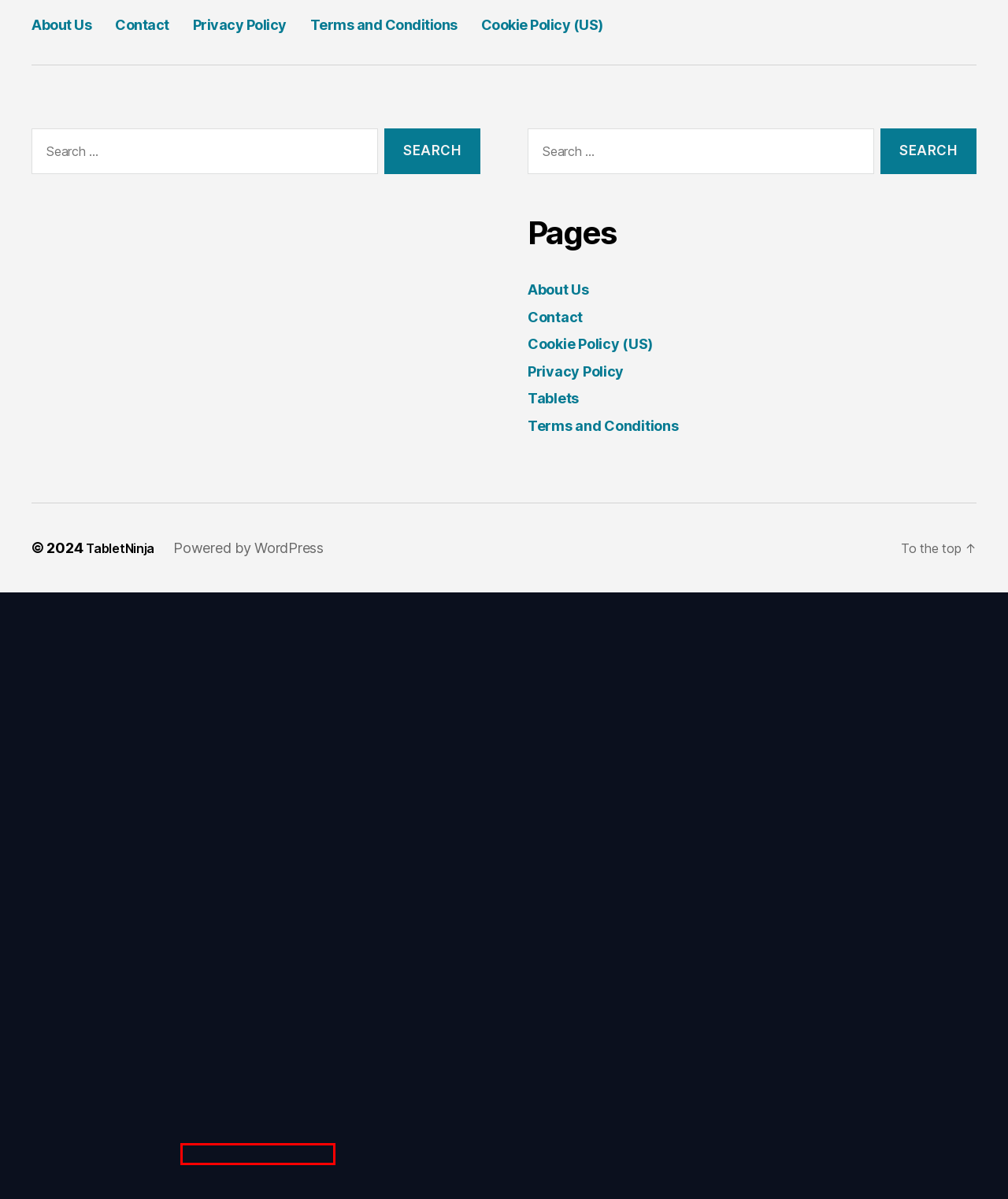Given a screenshot of a webpage with a red bounding box around an element, choose the most appropriate webpage description for the new page displayed after clicking the element within the bounding box. Here are the candidates:
A. Collection Empty
B. App Store - Apple (CA)
C. Blog Tool, Publishing Platform, and CMS – WordPress.org
D. 罗技：无线鼠标、键盘、耳机麦克风和视频会议
E. iOS 17 - Apple (CA)
F. iPad - Apple
G. Official Apple Support
H. Apple

C